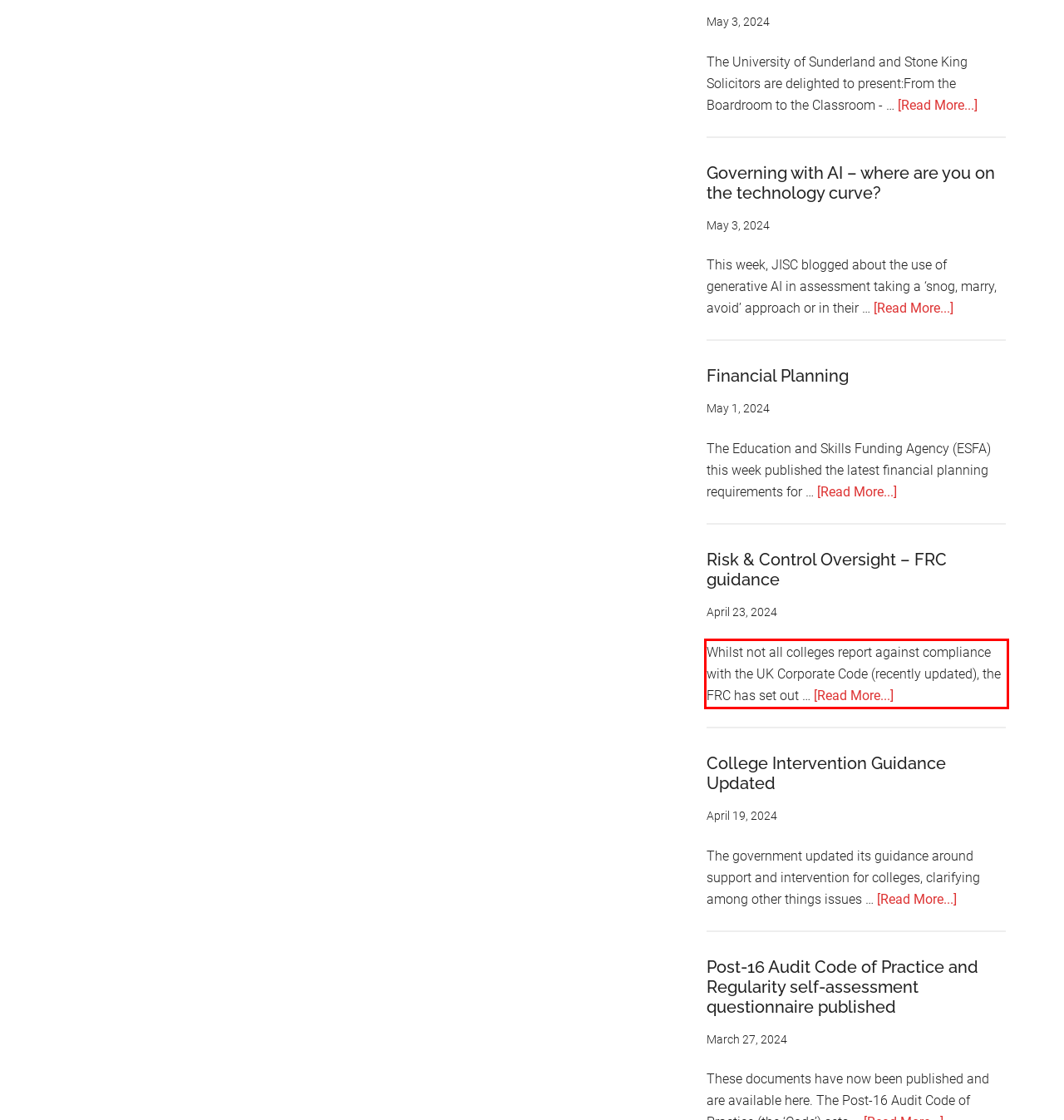Please identify the text within the red rectangular bounding box in the provided webpage screenshot.

Whilst not all colleges report against compliance with the UK Corporate Code (recently updated), the FRC has set out … [Read More...] about Risk & Control Oversight – FRC guidance